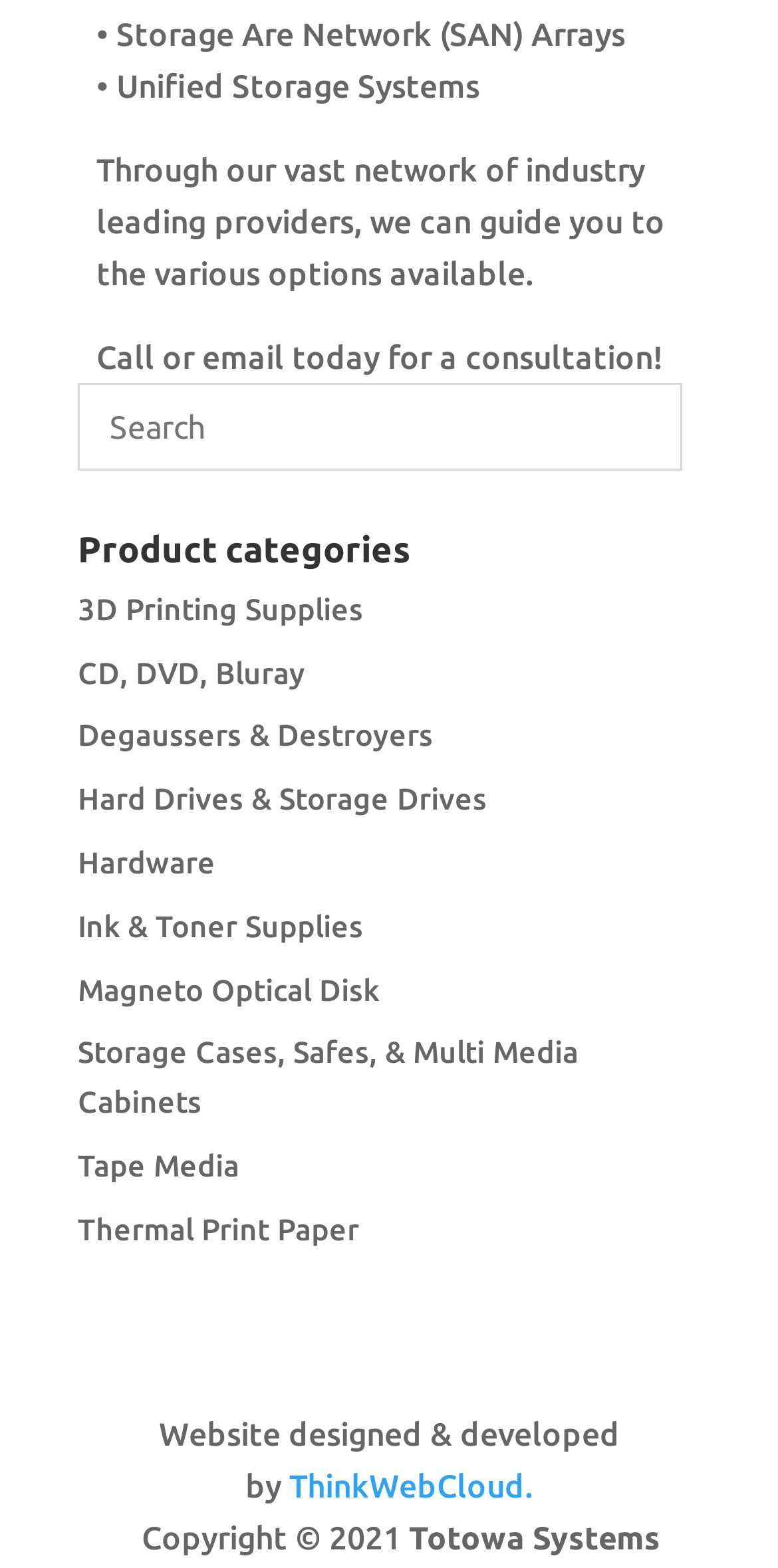Show the bounding box coordinates of the element that should be clicked to complete the task: "Visit ThinkWebCloud website".

[0.372, 0.935, 0.685, 0.958]